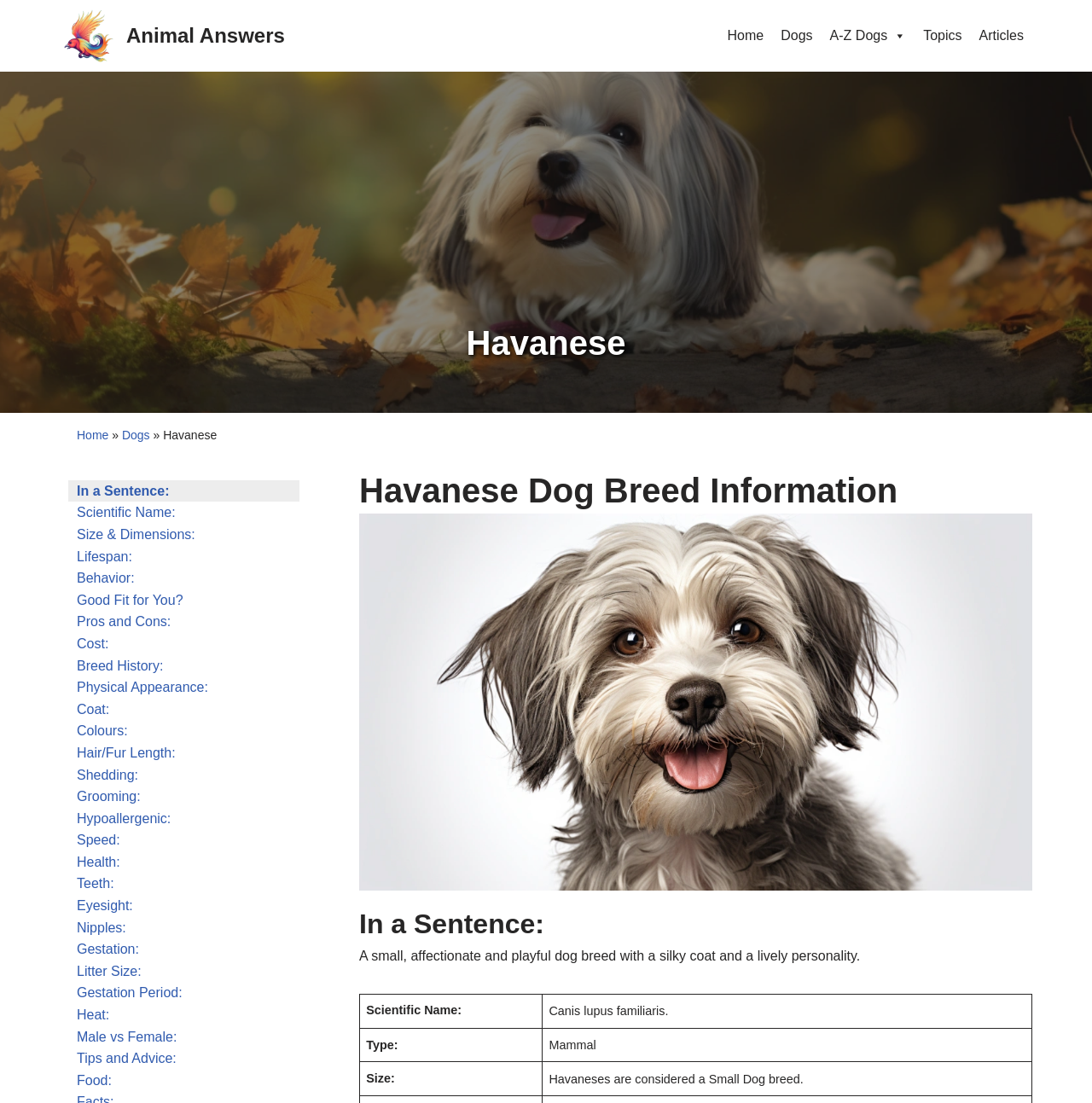Respond to the question below with a single word or phrase: What is the scientific name of the Havanese dog breed?

Canis lupus familiaris